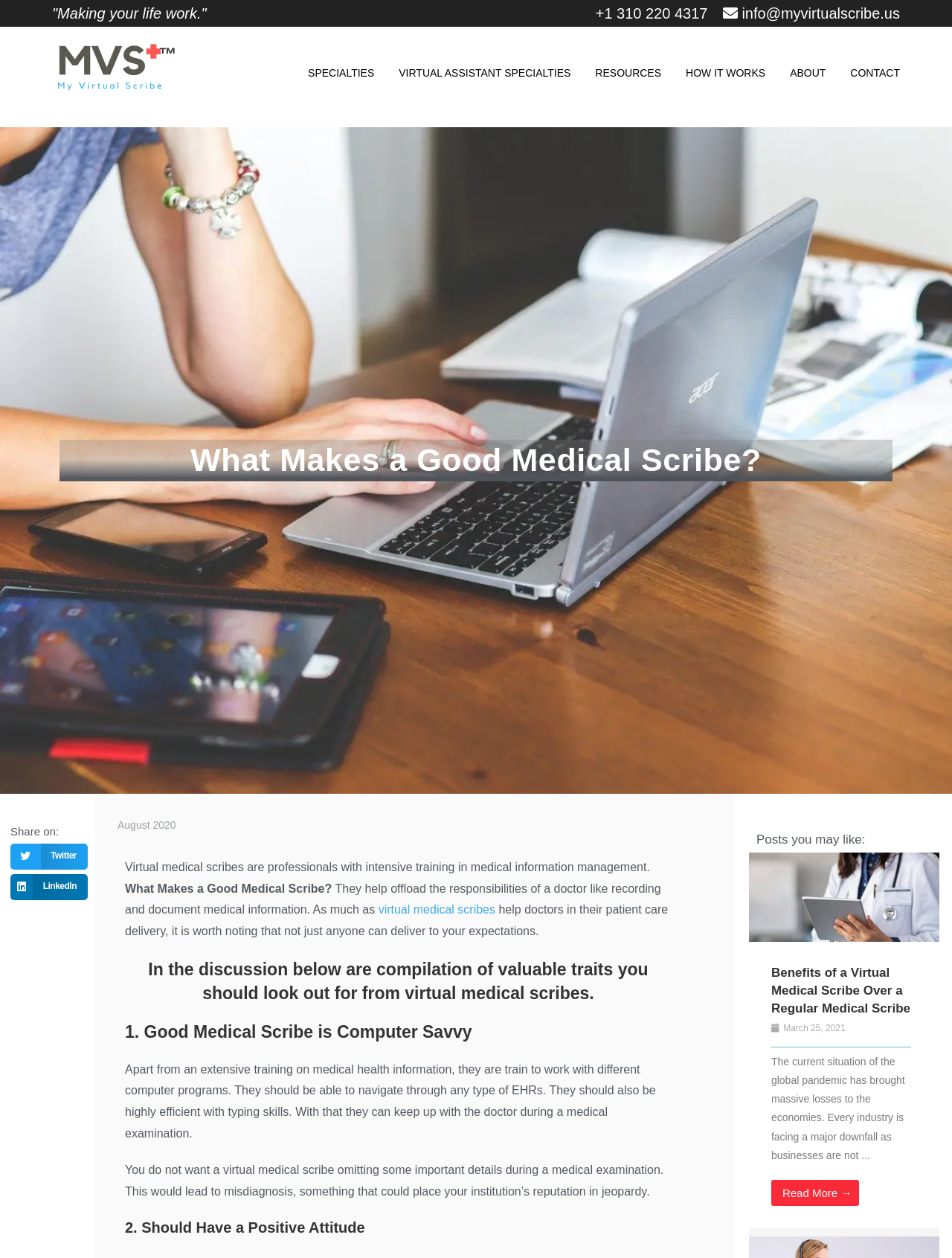Please identify the bounding box coordinates of the element's region that needs to be clicked to fulfill the following instruction: "Click on CONTACT". The bounding box coordinates should consist of four float numbers between 0 and 1, i.e., [left, top, right, bottom].

[0.893, 0.047, 0.945, 0.069]